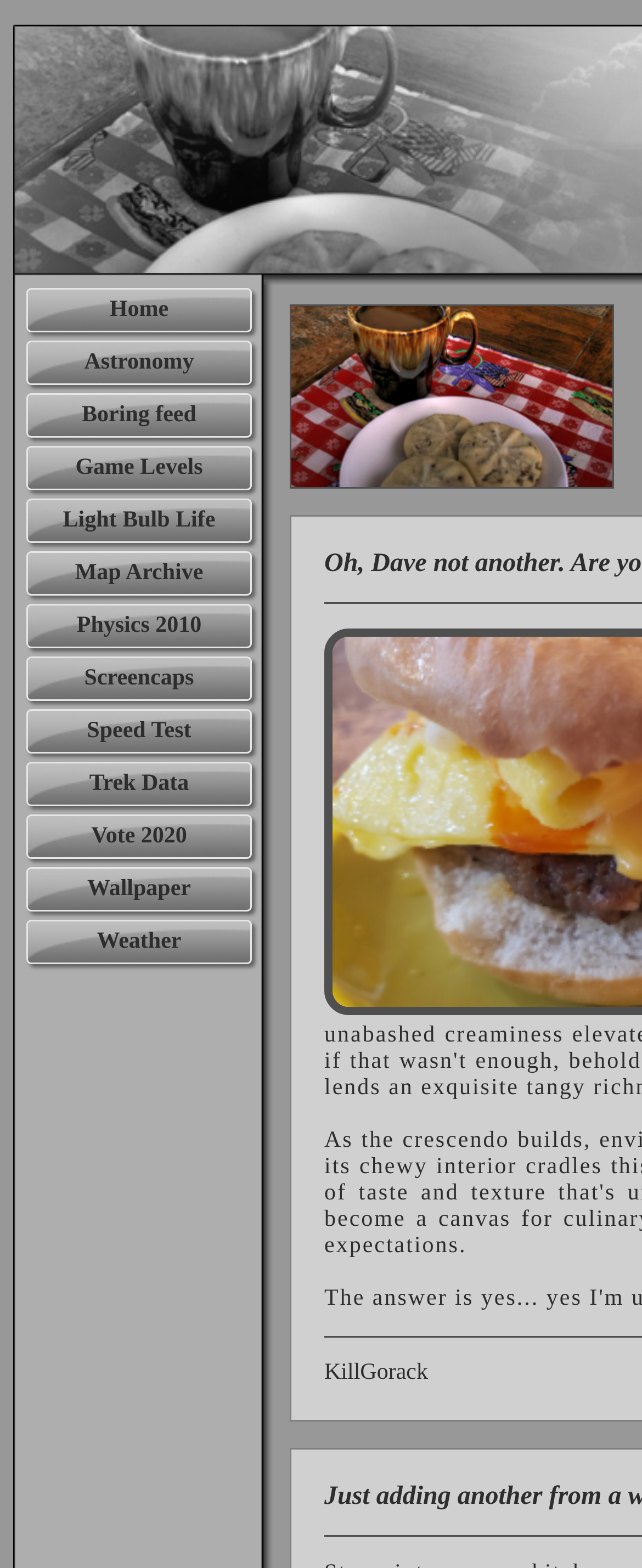What is the last item in the navigation menu?
Using the image as a reference, answer the question with a short word or phrase.

Weather